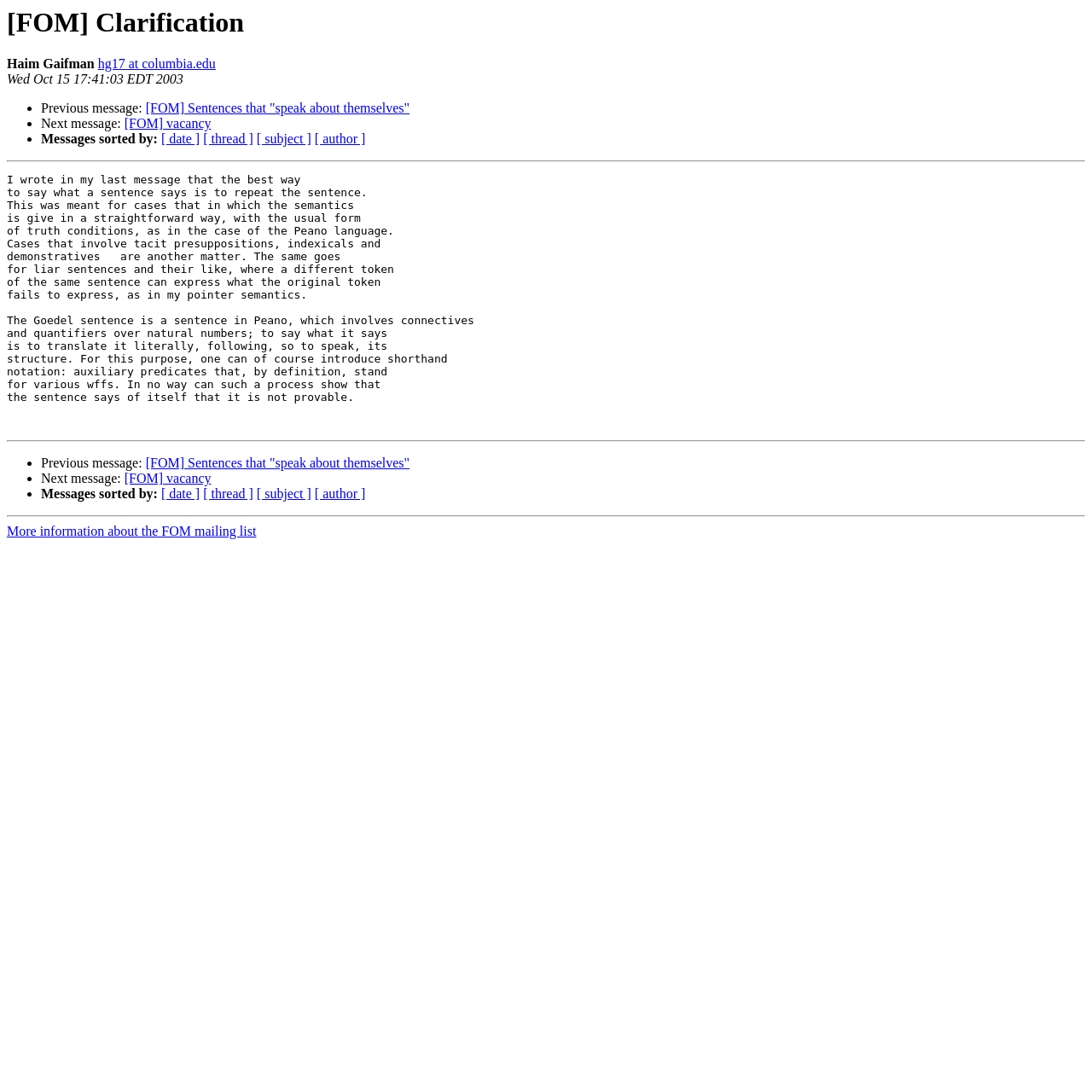Please find and report the bounding box coordinates of the element to click in order to perform the following action: "Contact Haim Gaifman". The coordinates should be expressed as four float numbers between 0 and 1, in the format [left, top, right, bottom].

[0.09, 0.052, 0.198, 0.065]